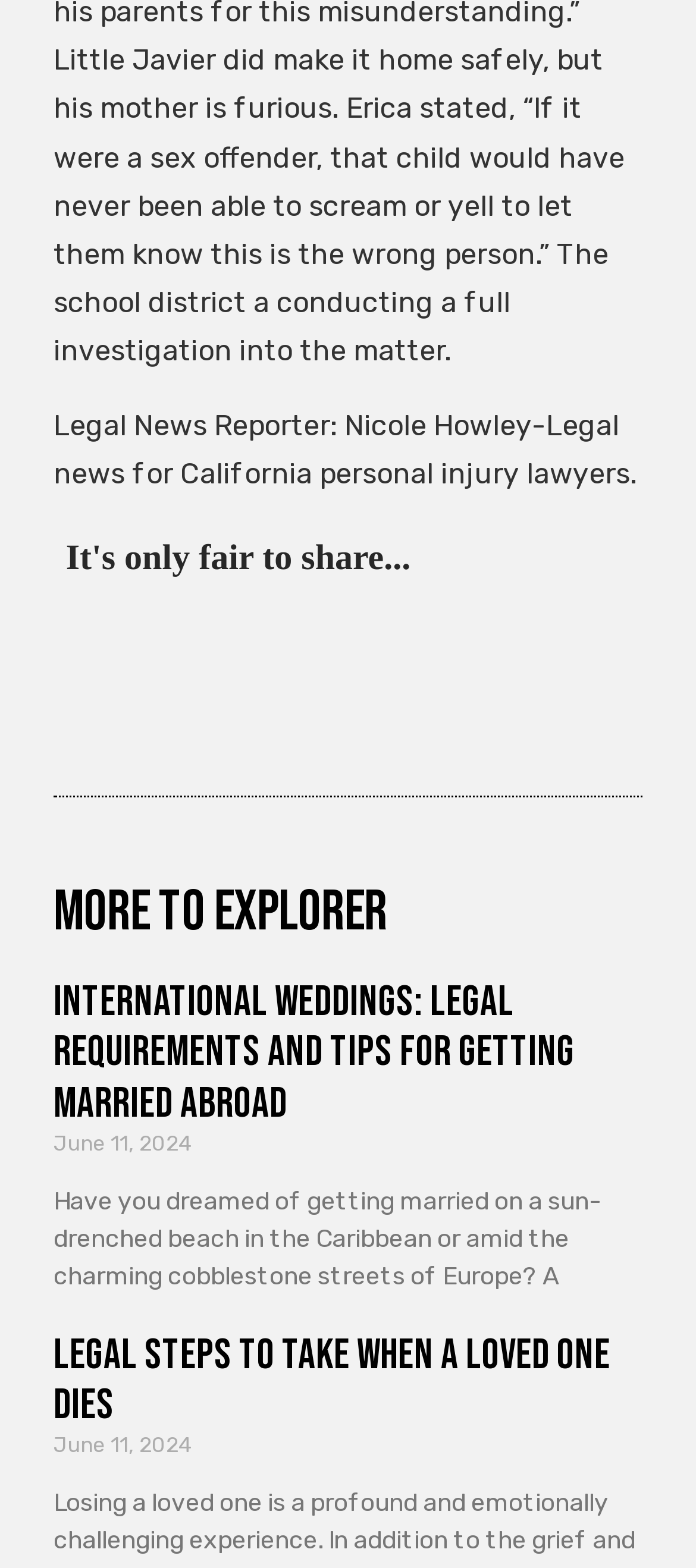What is the title of the first article?
Based on the image, give a concise answer in the form of a single word or short phrase.

International Weddings